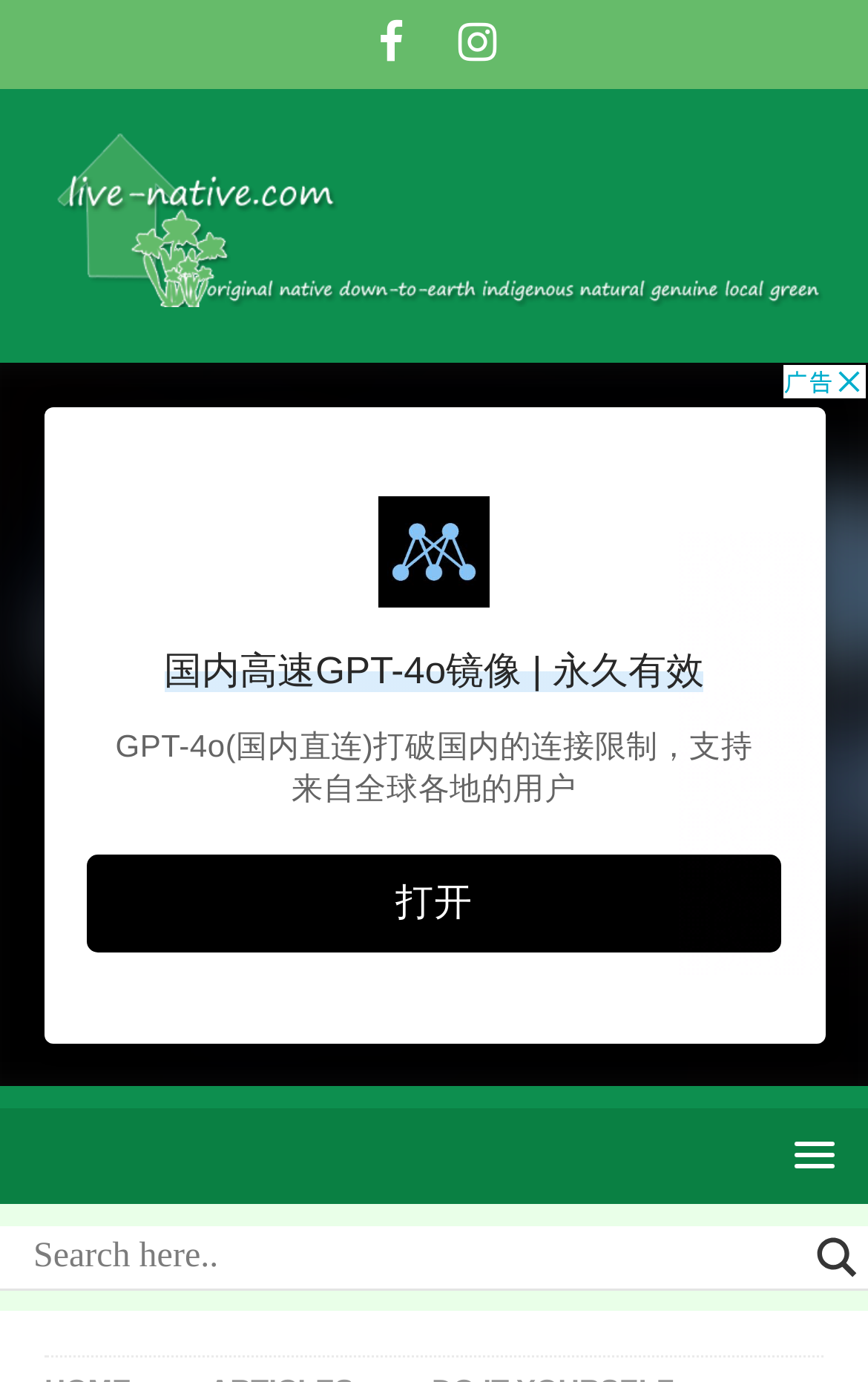What is the logo of the website?
Ensure your answer is thorough and detailed.

The logo of the website is an image located at the top of the webpage, and it has the text 'live-native.com' written on it. This suggests that the logo is a representation of the website's brand identity.